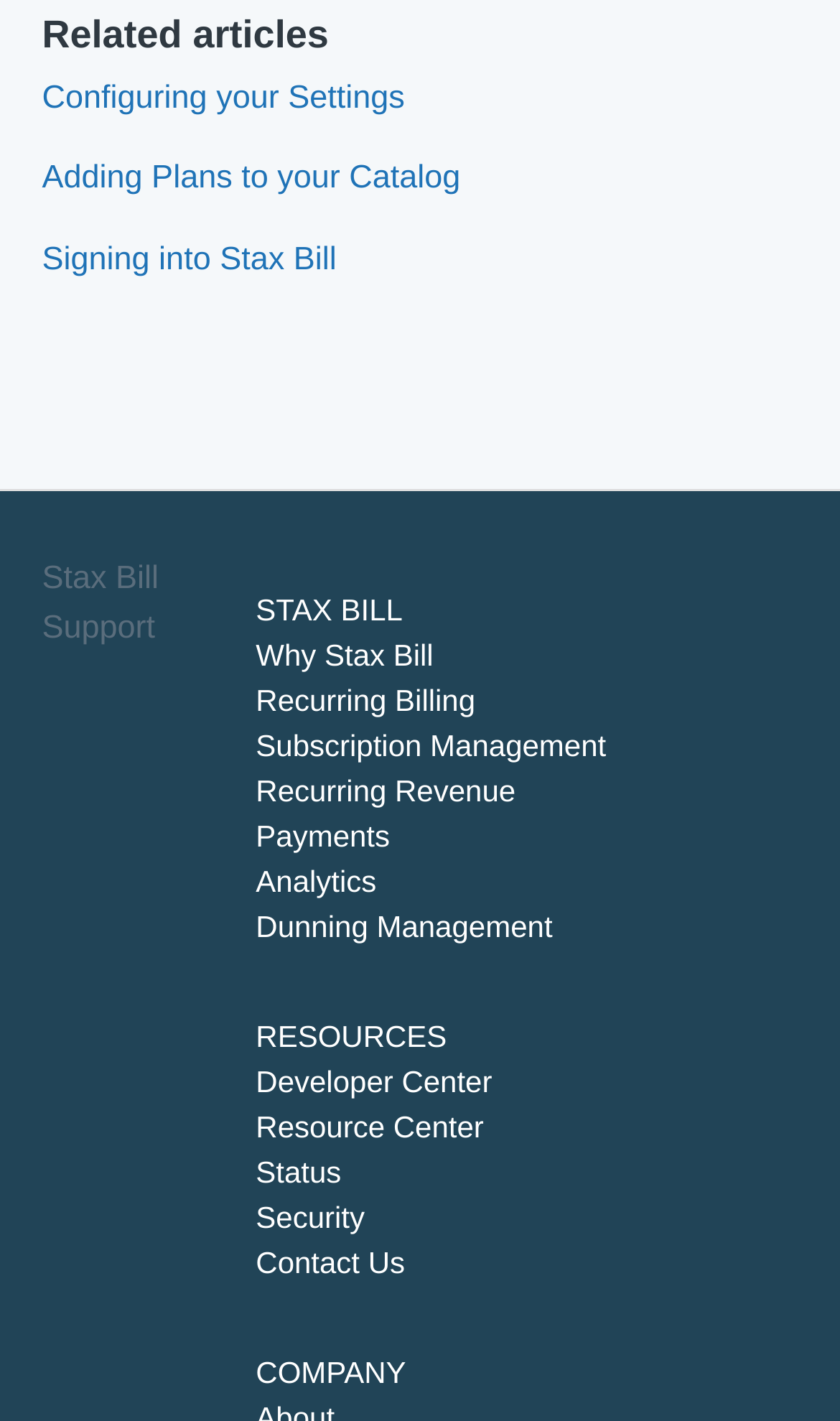Find the bounding box coordinates of the clickable area required to complete the following action: "Contact us".

[0.305, 0.876, 0.482, 0.901]